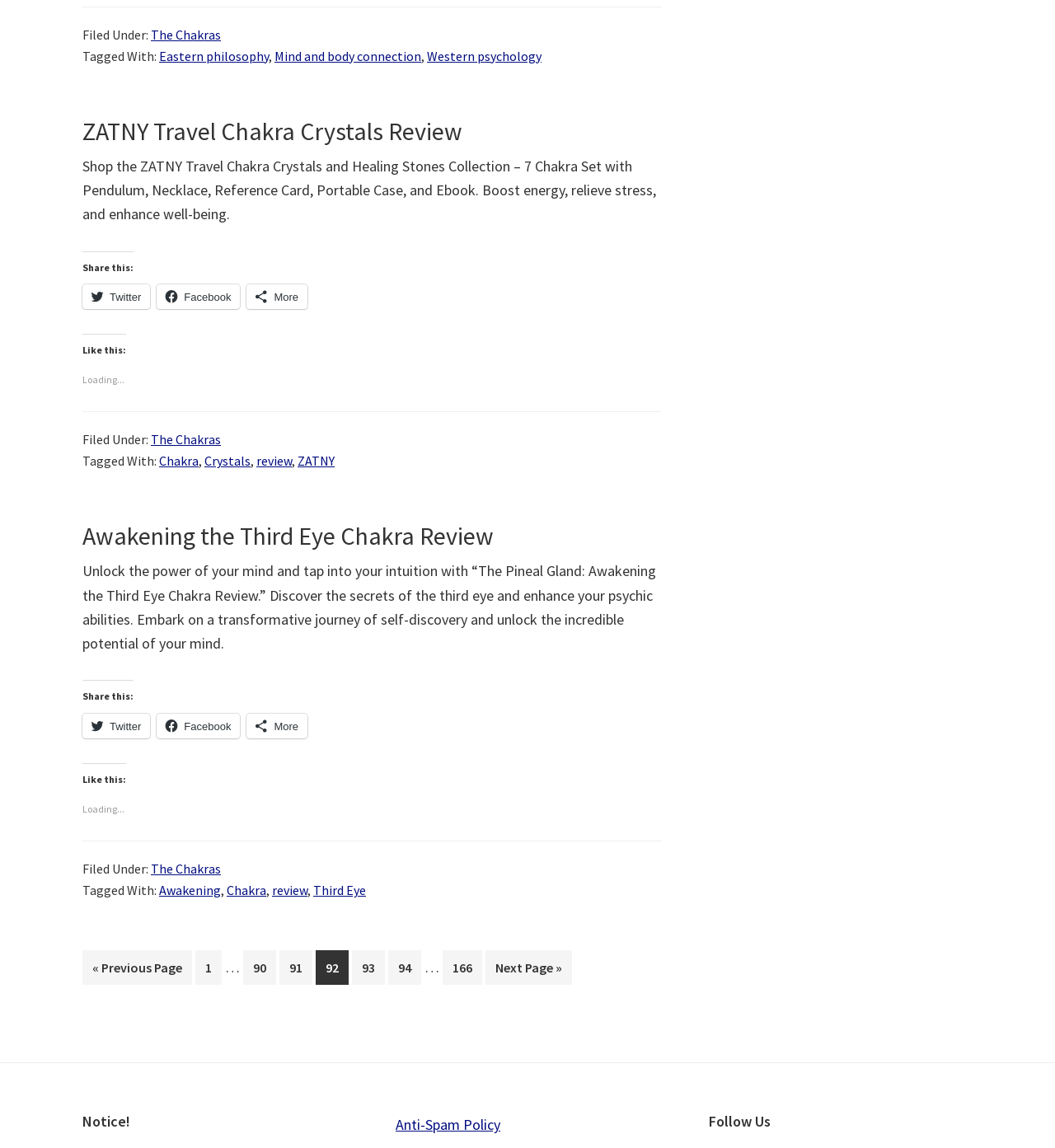Please find the bounding box coordinates for the clickable element needed to perform this instruction: "Click on the 'Awakening the Third Eye Chakra Review' link".

[0.078, 0.453, 0.468, 0.481]